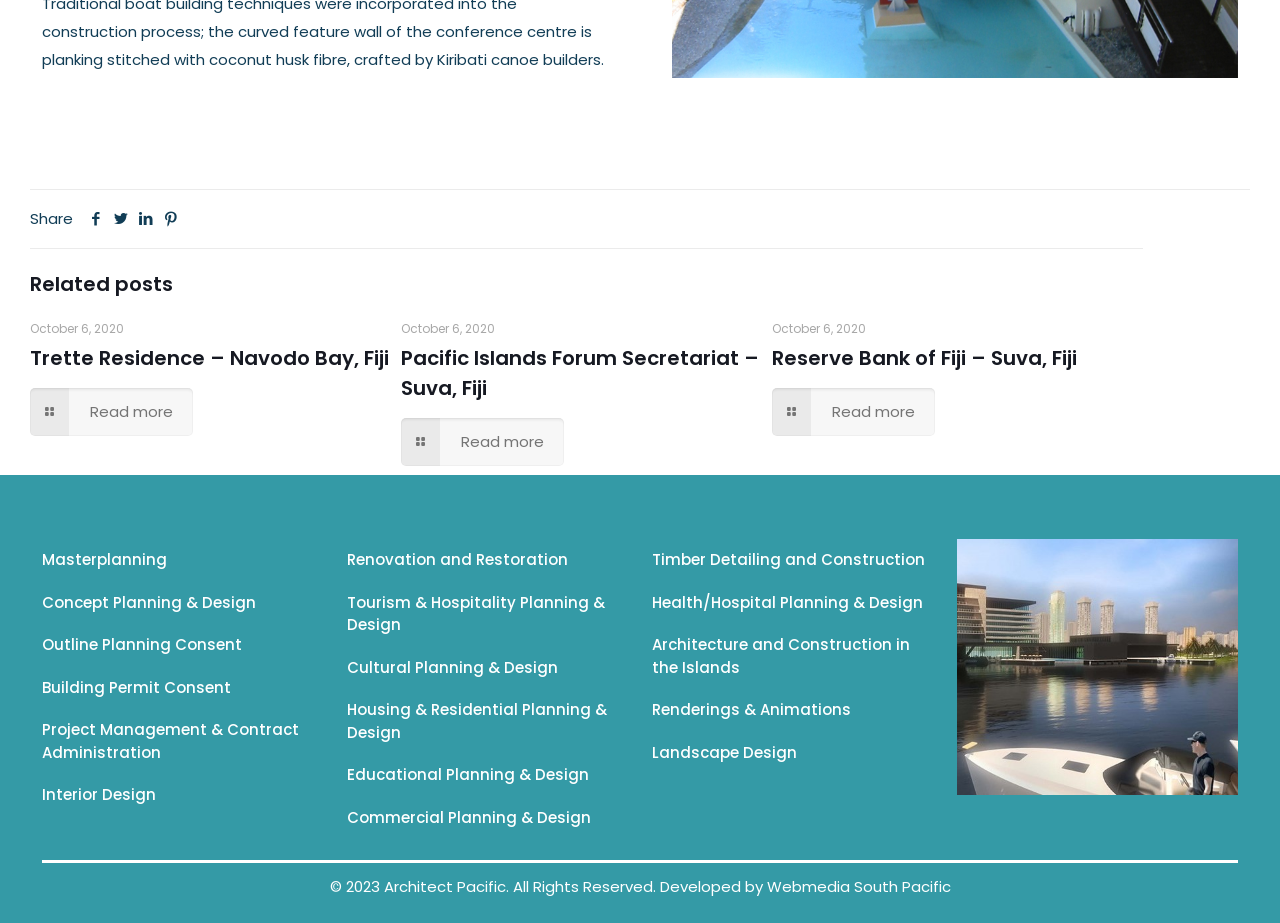Please specify the bounding box coordinates of the element that should be clicked to execute the given instruction: 'View Masterplanning services'. Ensure the coordinates are four float numbers between 0 and 1, expressed as [left, top, right, bottom].

[0.033, 0.584, 0.252, 0.63]